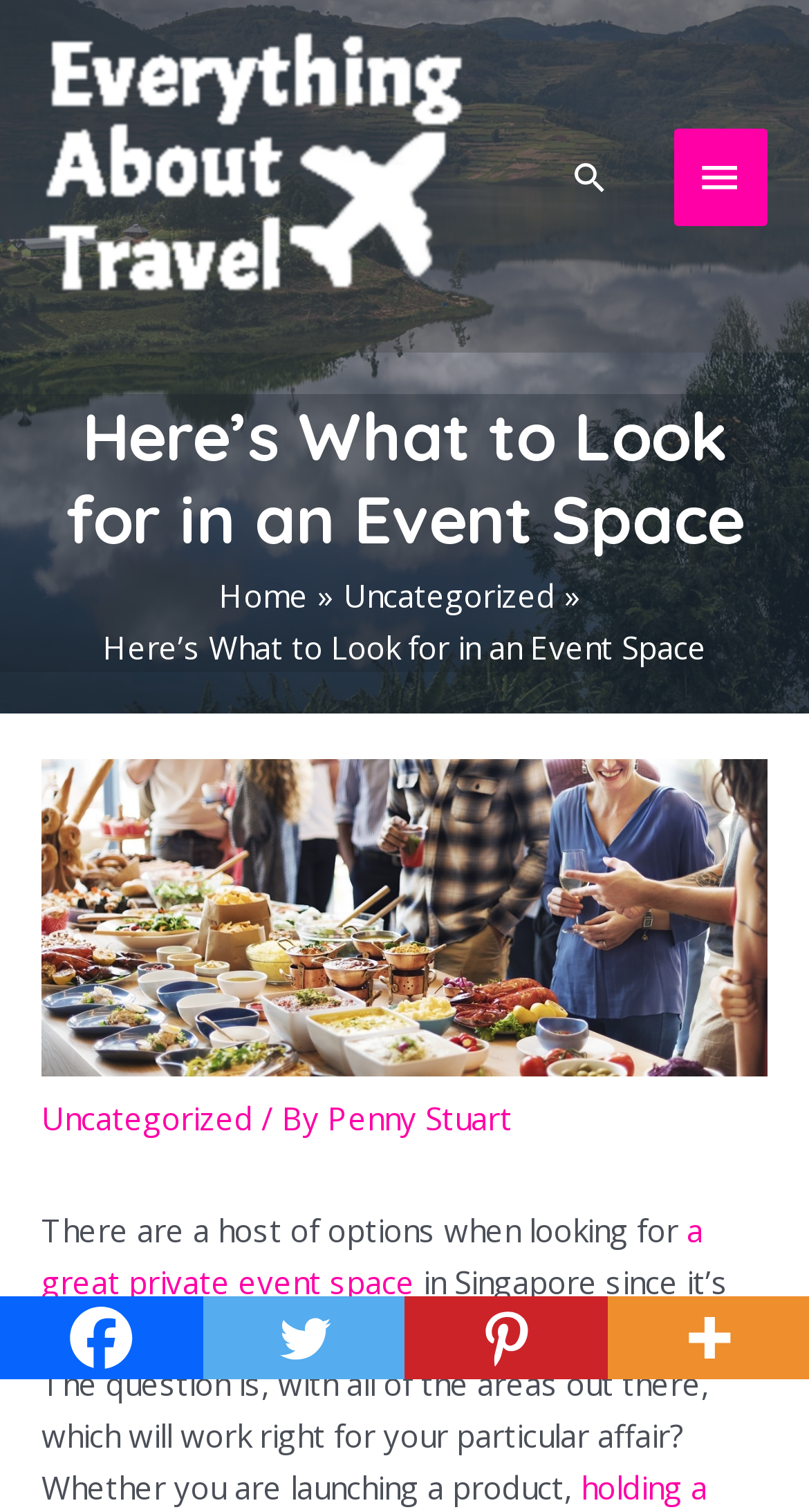Specify the bounding box coordinates (top-left x, top-left y, bottom-right x, bottom-right y) of the UI element in the screenshot that matches this description: a great private event space

[0.051, 0.8, 0.869, 0.861]